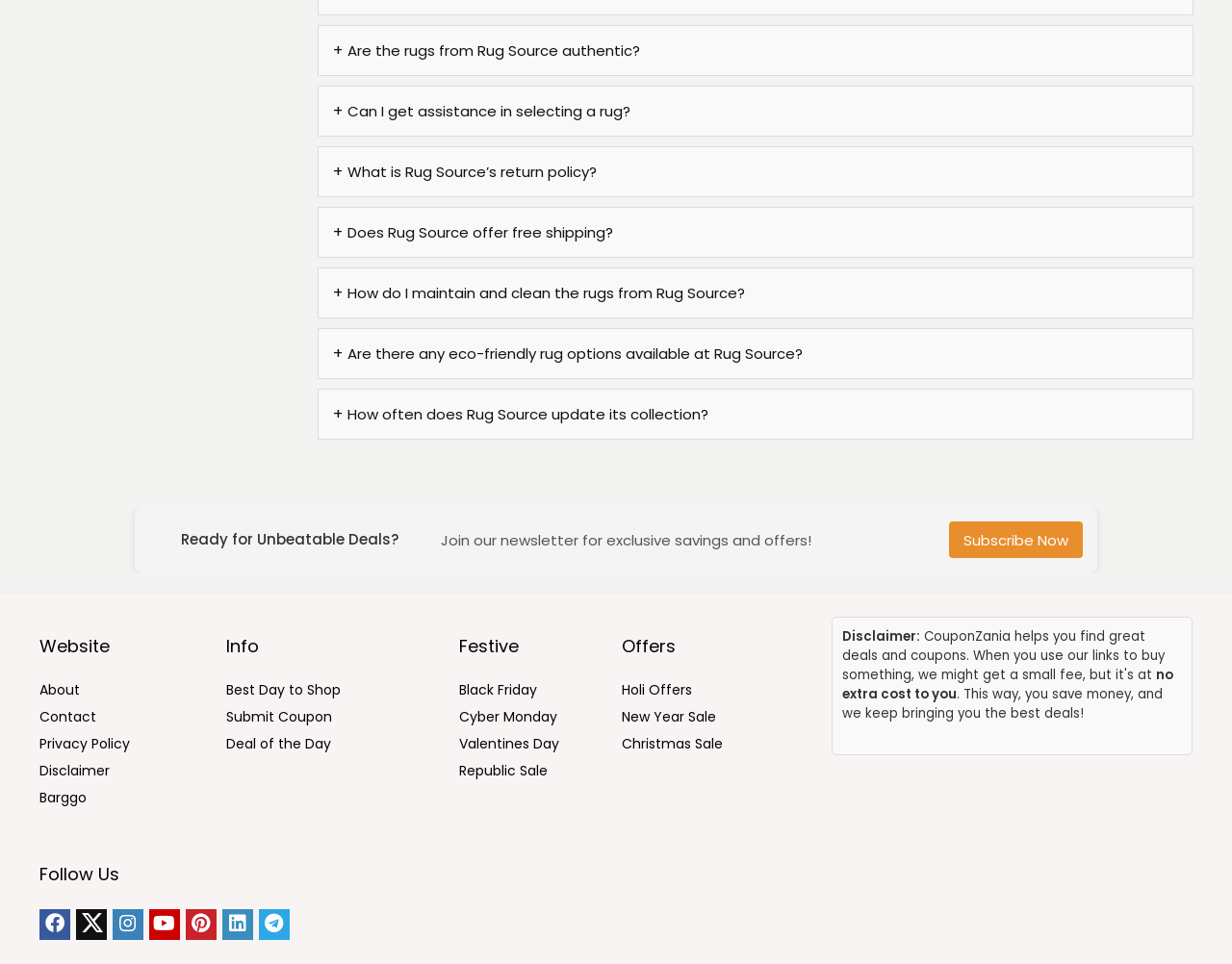What is the theme of the 'Festive' section?
Please give a detailed and elaborate answer to the question.

The links 'Black Friday', 'Cyber Monday', 'Valentines Day', and 'Republic Sale' are listed under the 'Festive' section, which suggests that the theme is related to holidays and sales.